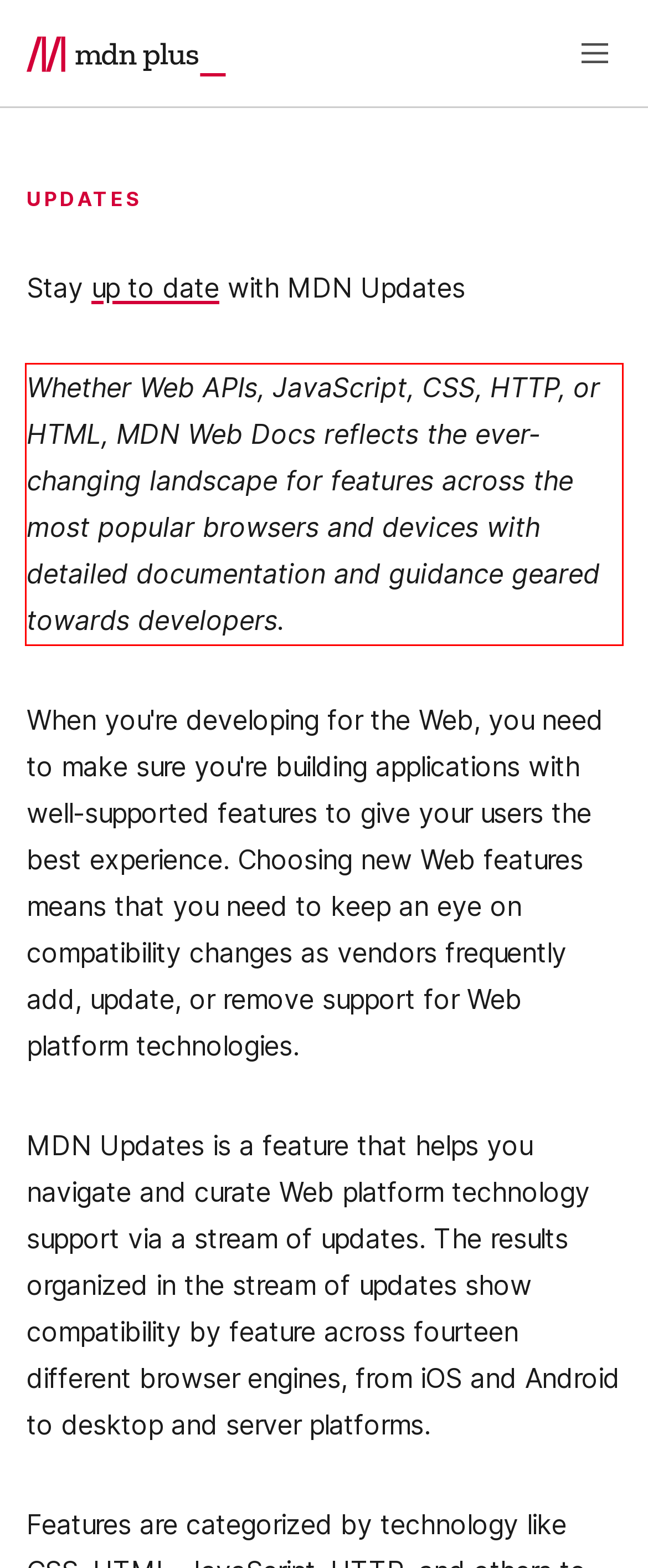With the provided screenshot of a webpage, locate the red bounding box and perform OCR to extract the text content inside it.

Whether Web APIs, JavaScript, CSS, HTTP, or HTML, MDN Web Docs reflects the ever-changing landscape for features across the most popular browsers and devices with detailed documentation and guidance geared towards developers.